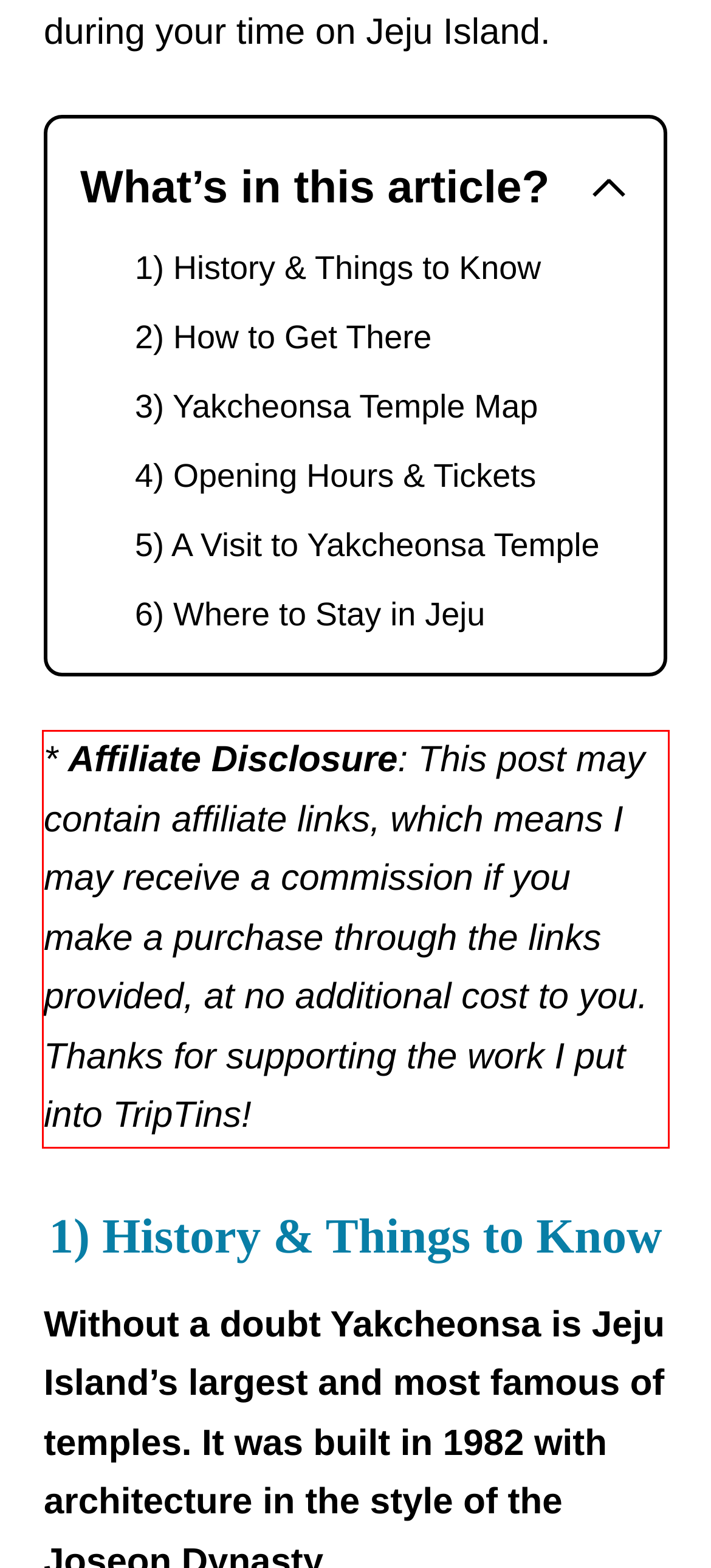Within the screenshot of the webpage, locate the red bounding box and use OCR to identify and provide the text content inside it.

* Affiliate Disclosure: This post may contain affiliate links, which means I may receive a commission if you make a purchase through the links provided, at no additional cost to you. Thanks for supporting the work I put into TripTins!